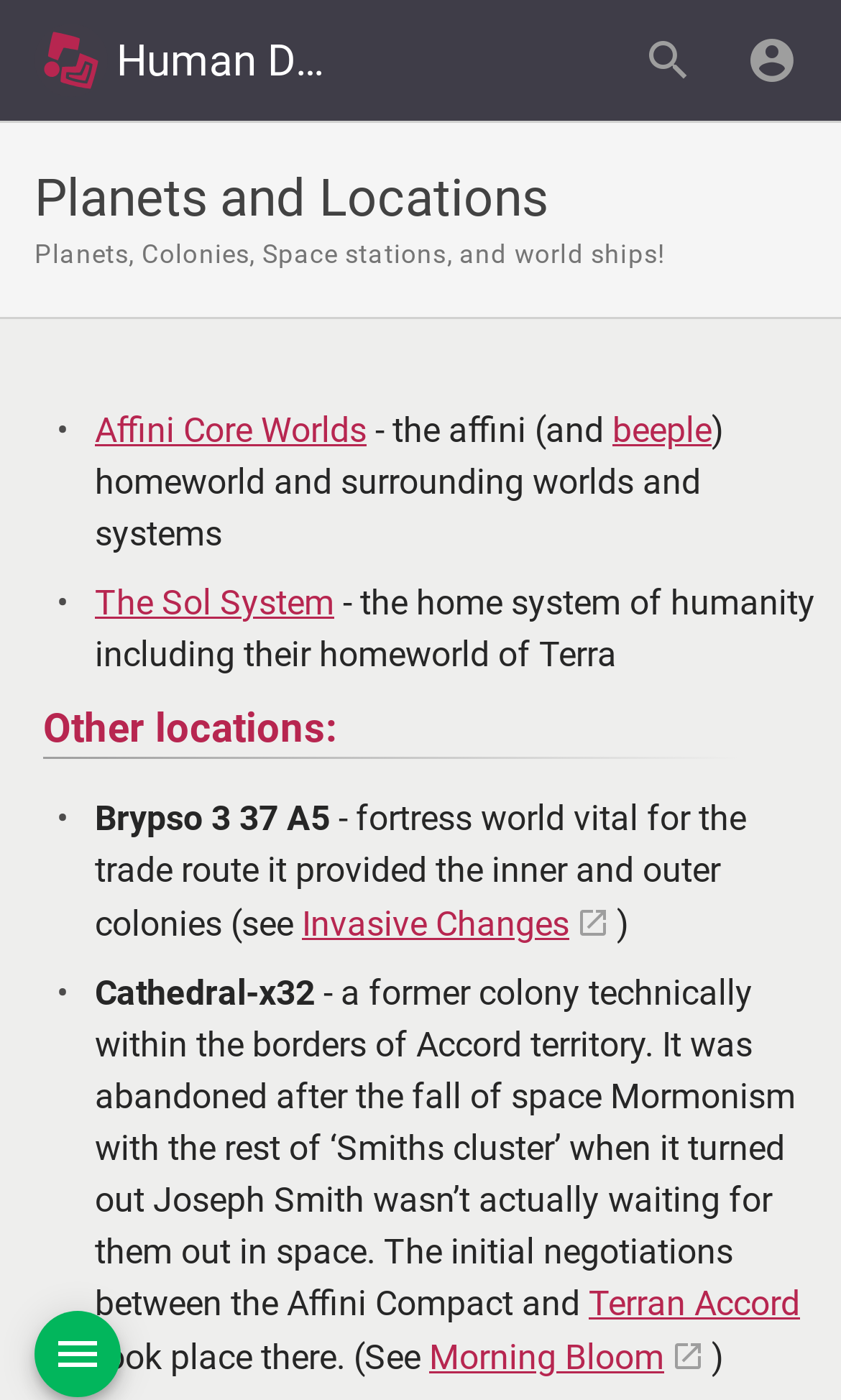Please specify the bounding box coordinates for the clickable region that will help you carry out the instruction: "Click the login button".

[0.856, 0.006, 0.979, 0.08]